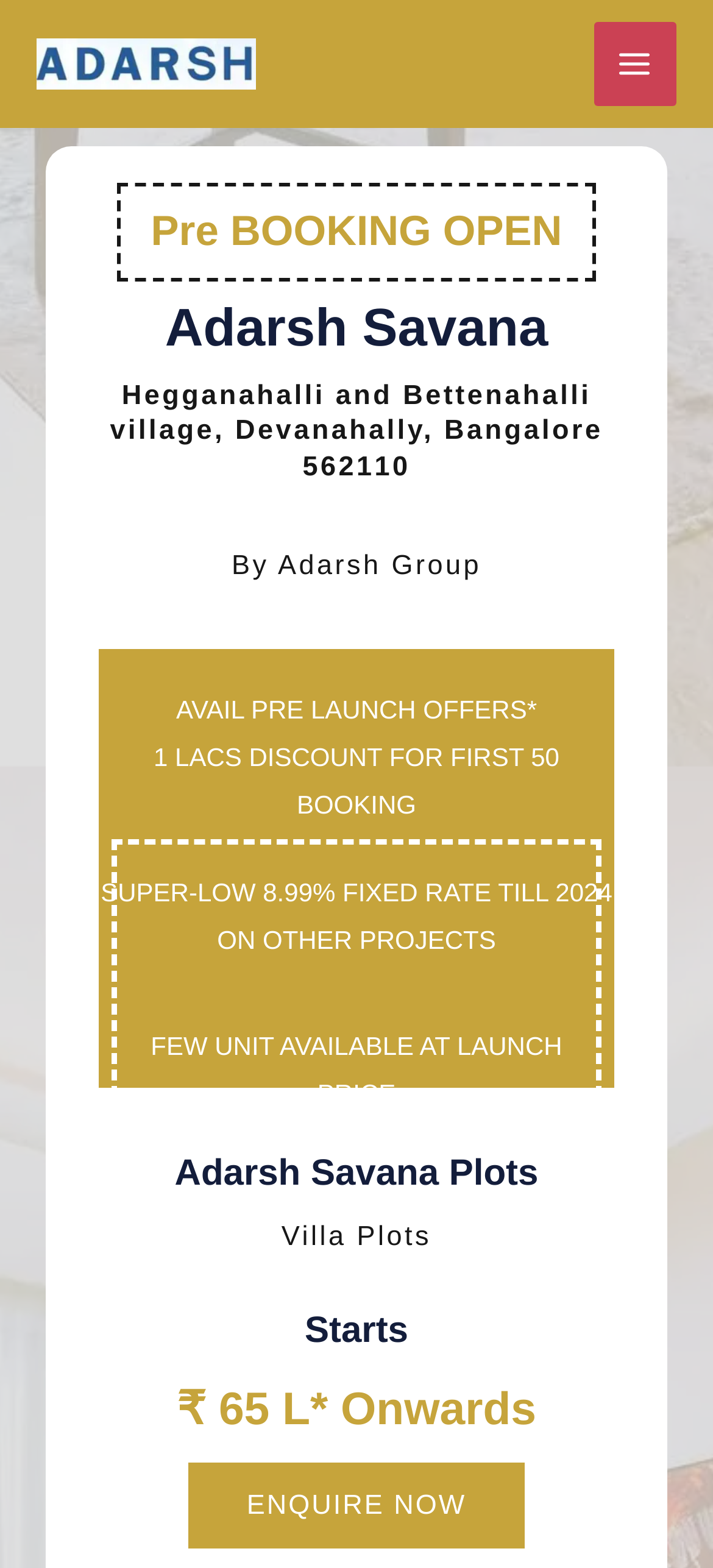What is the fixed rate till 2024 on other projects?
Examine the webpage screenshot and provide an in-depth answer to the question.

I found the fixed rate till 2024 on other projects by looking at the StaticText element that says 'SUPER-LOW 8.99% FIXED RATE TILL 2024 ON OTHER PROJECTS'. The fixed rate is 8.99%.